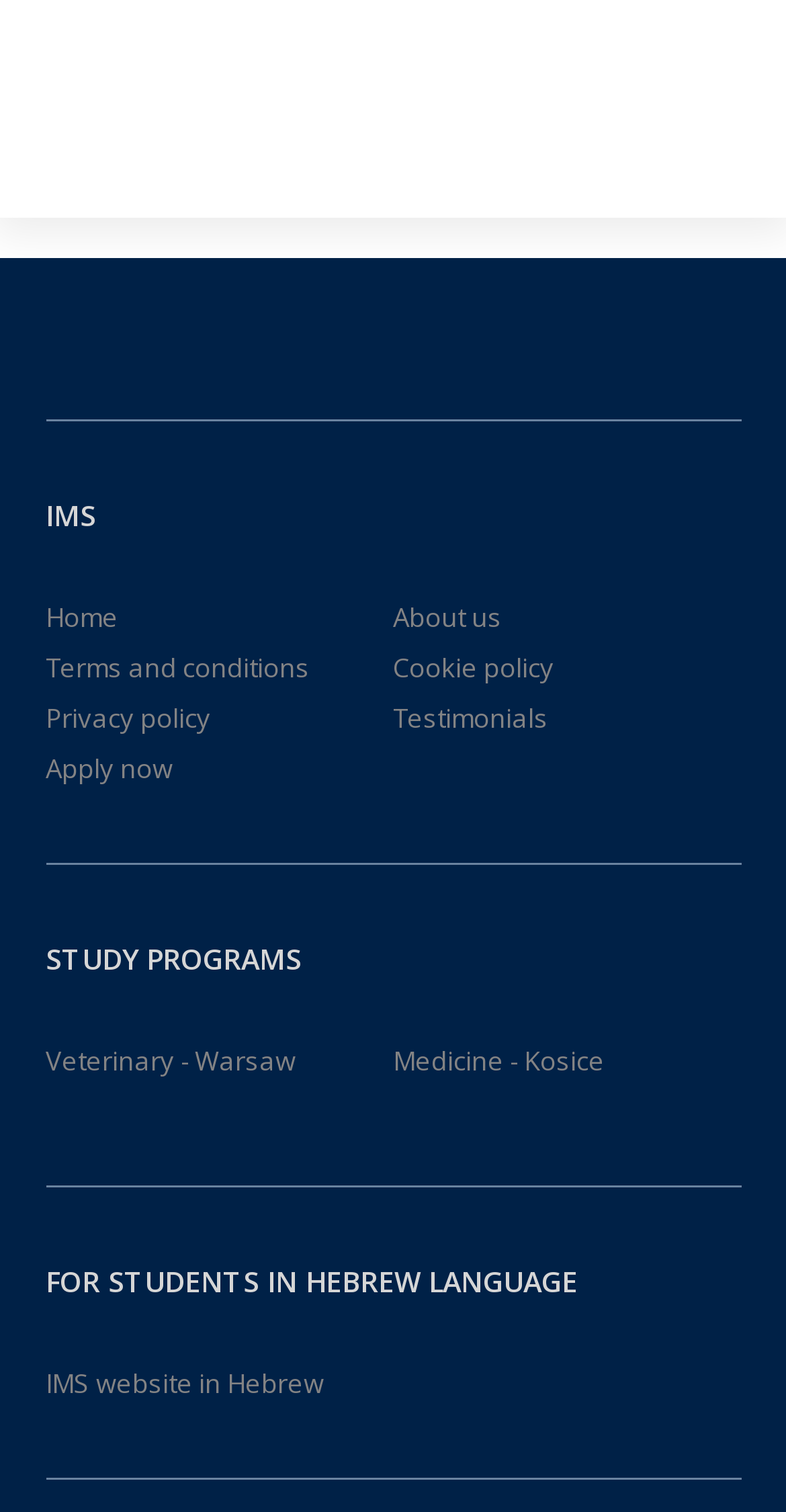Please provide a one-word or phrase answer to the question: 
What is the first study program listed?

Veterinary - Warsaw